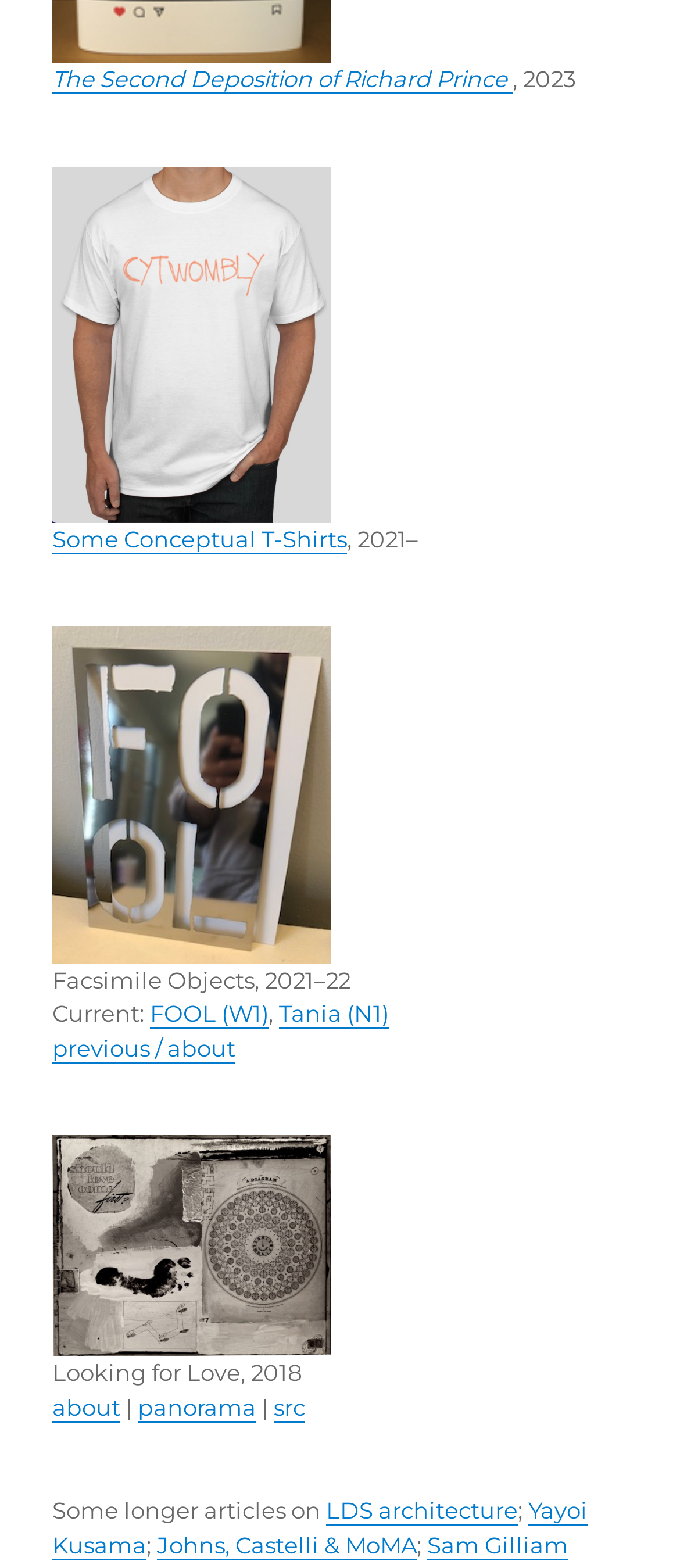Specify the bounding box coordinates of the region I need to click to perform the following instruction: "visit Goretti Publications". The coordinates must be four float numbers in the range of 0 to 1, i.e., [left, top, right, bottom].

None